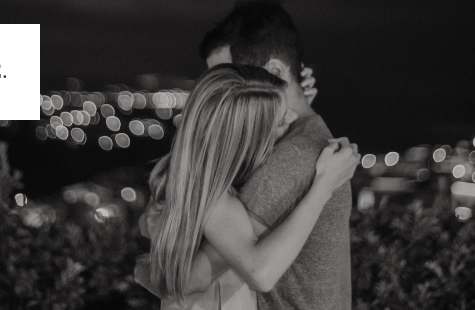Answer the question briefly using a single word or phrase: 
What is the woman's hair like?

Long